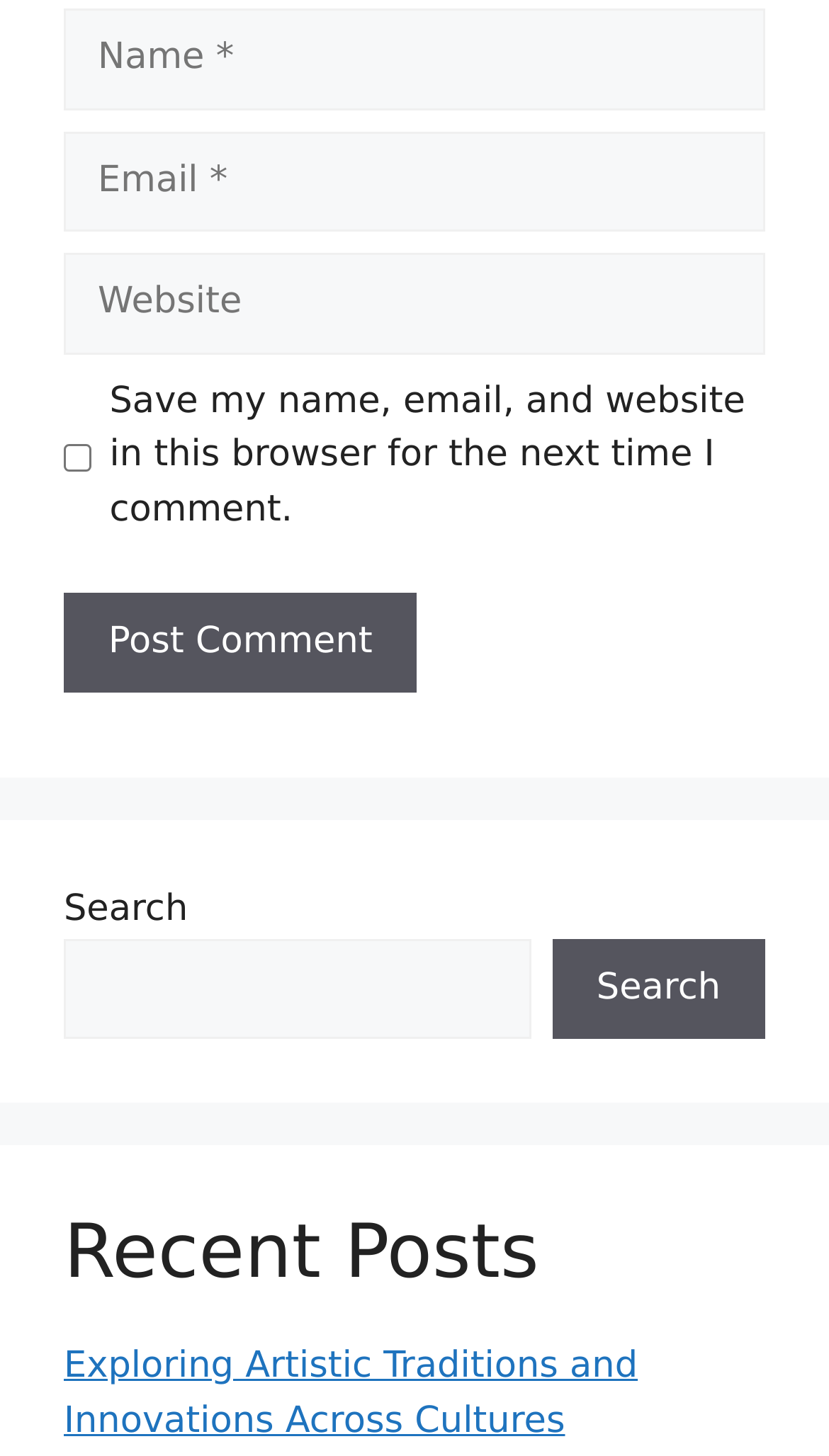Bounding box coordinates must be specified in the format (top-left x, top-left y, bottom-right x, bottom-right y). All values should be floating point numbers between 0 and 1. What are the bounding box coordinates of the UI element described as: parent_node: Comment name="url" placeholder="Website"

[0.077, 0.174, 0.923, 0.243]